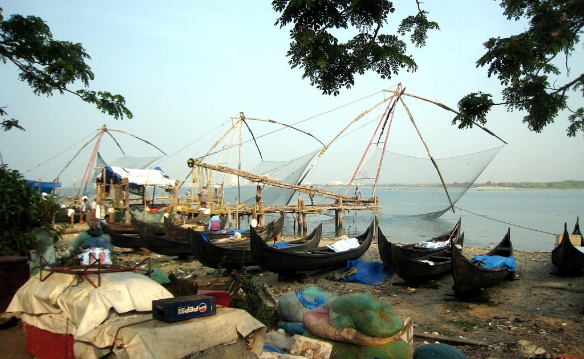Thoroughly describe the content and context of the image.

In this picturesque scene from Fort Kochi, India, traditional Chinese fishing boats line the shore, showcasing their iconic nets lifted high above the water. The setting captures a serene morning ambiance, with the boats seemingly engaged in the art of fishing, surrounded by lush greenery and various fishing paraphernalia scattered along the sandy beach. The boats, with their distinct shapes and dark hues, are accompanied by vibrant fishing nets, hinting at the bustling activity that defines this coastal community. This image illustrates the deep connection between the local culture and the sea, reflecting the simple yet profound beauty of fishing life in southern India.